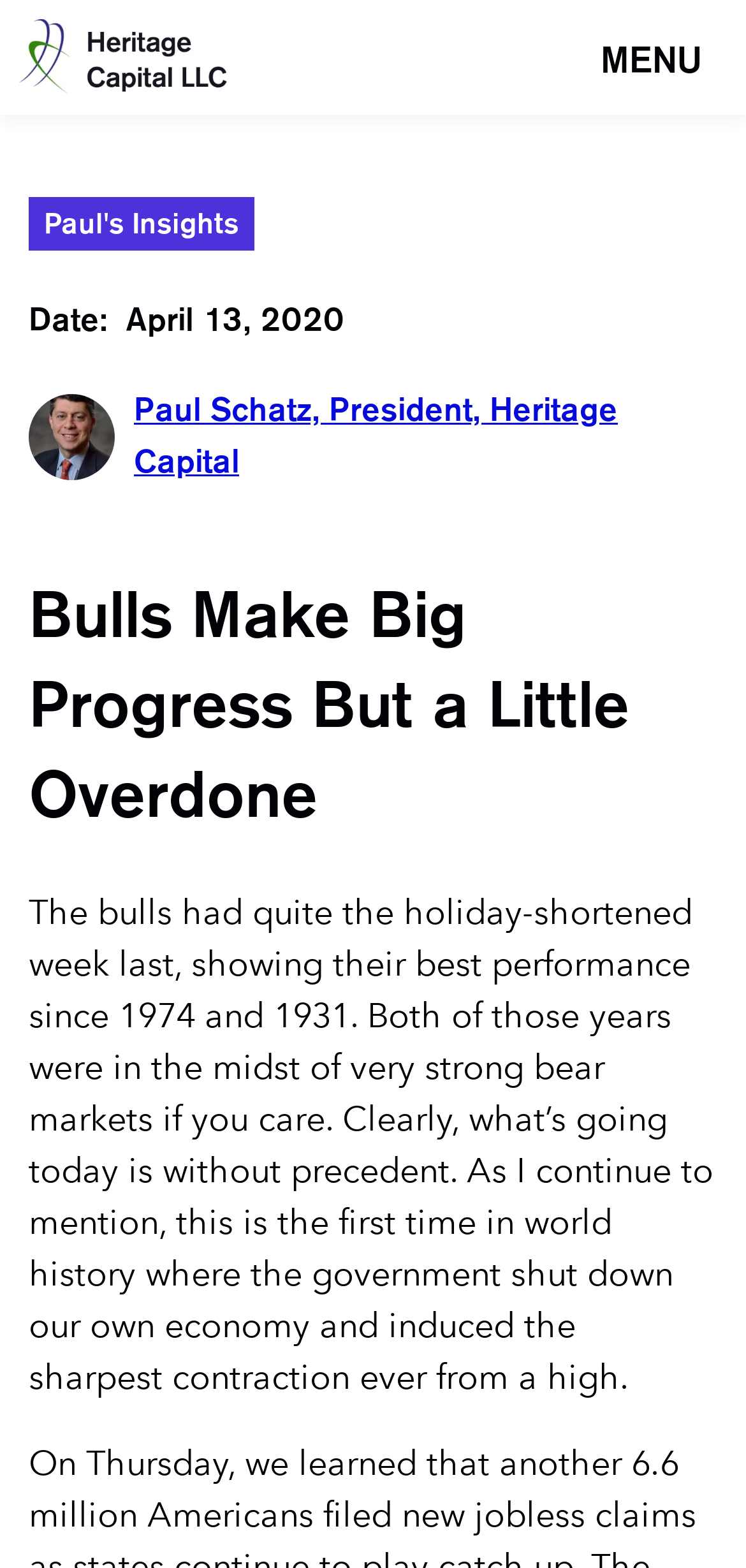Find the bounding box coordinates for the HTML element specified by: "Paul's Insights".

[0.038, 0.126, 0.341, 0.16]